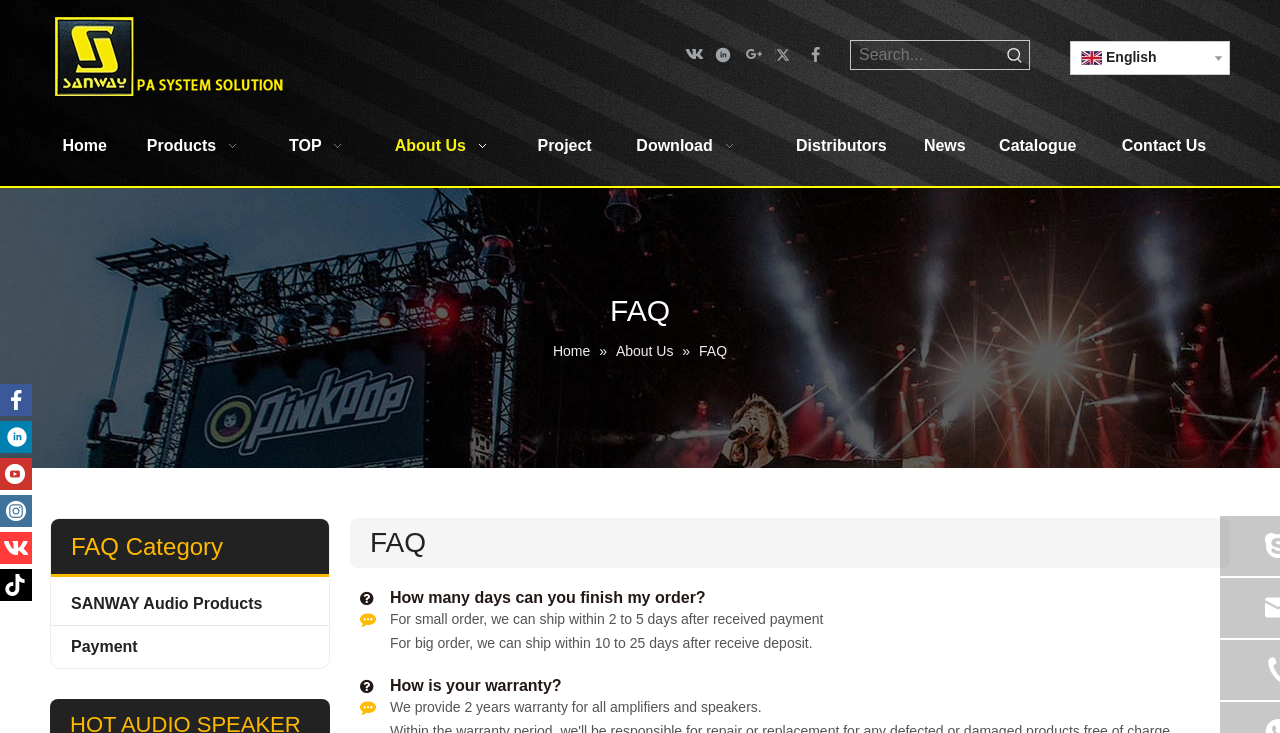Using the information in the image, give a detailed answer to the following question: What is the maximum number of days to ship a big order?

According to the FAQ section, for big orders, the company can ship within 10 to 25 days after receiving deposit.